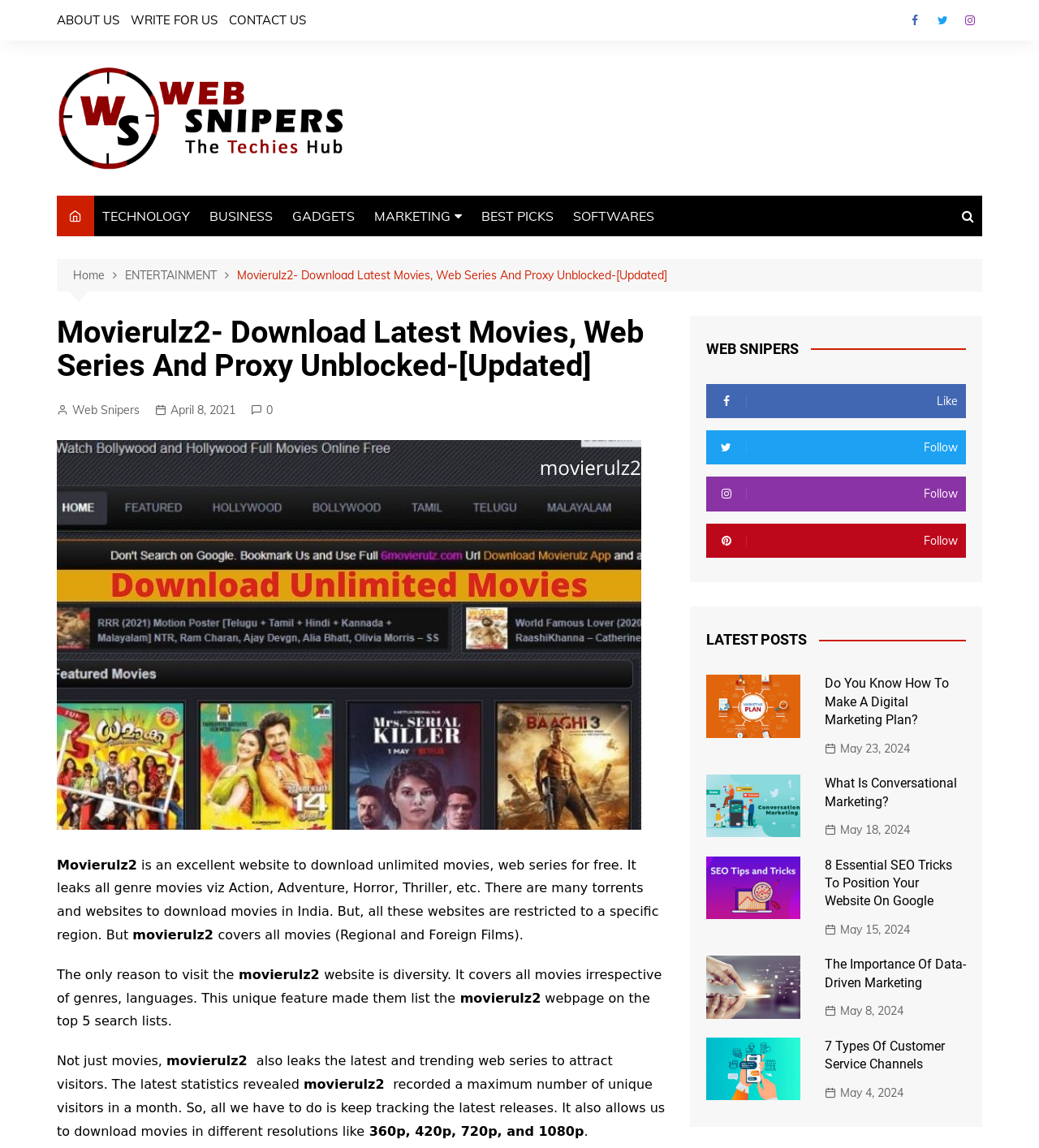Create a full and detailed caption for the entire webpage.

The webpage is titled "Movierulz2 | Download Latest Movies And Web Stories Collection". At the top, there are several links to different sections of the website, including "ABOUT US", "WRITE FOR US", "CONTACT US", and social media links to Facebook, Twitter, and Instagram.

Below the top links, there is a prominent link to "Web Snipers" with an accompanying image. To the right of this link, there are several category links, including "TECHNOLOGY", "BUSINESS", "GADGETS", "MARKETING", and "BEST PICKS".

The main content of the webpage is a description of Movierulz2, a website that allows users to download unlimited movies and web series for free. The text explains that the website covers all genres of movies and web series, including regional and foreign films, and that it is popular due to its diversity.

Below the main content, there is a section titled "LATEST POSTS" that features several links to recent articles, each with an accompanying image and date. The articles have titles such as "Do You Know How To Make A Digital Marketing Plan?", "What Is Conversational Marketing?", and "8 Essential SEO Tricks To Position Your Website On Google".

To the right of the "LATEST POSTS" section, there is a complementary section with links to social media platforms and a heading titled "WEB SNIPERS".